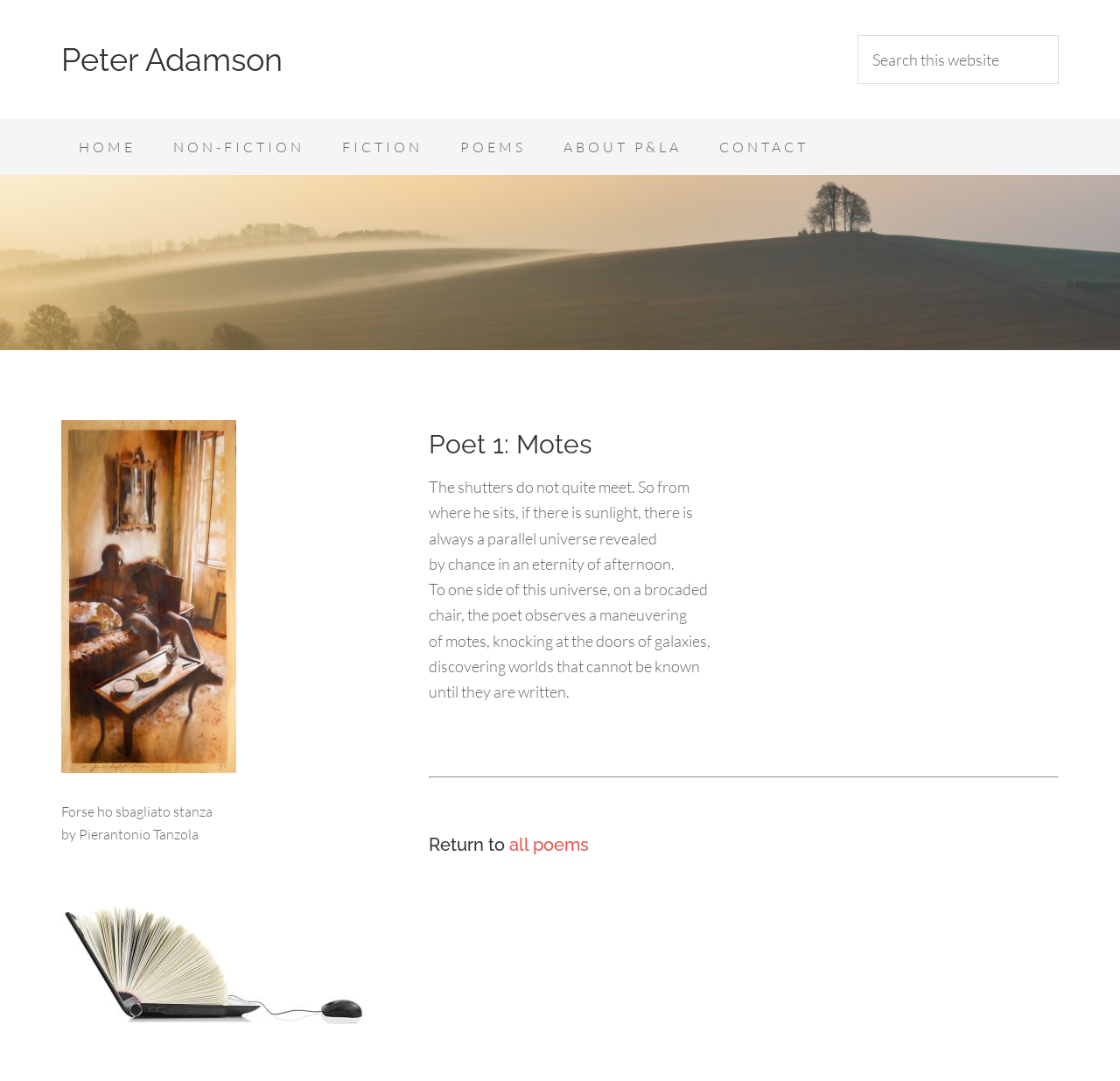Examine the image and give a thorough answer to the following question:
What is the poet observing?

The poet is observing a maneuvering of motes, knocking at the doors of galaxies, discovering worlds that cannot be known until they are written, as described in the poem.